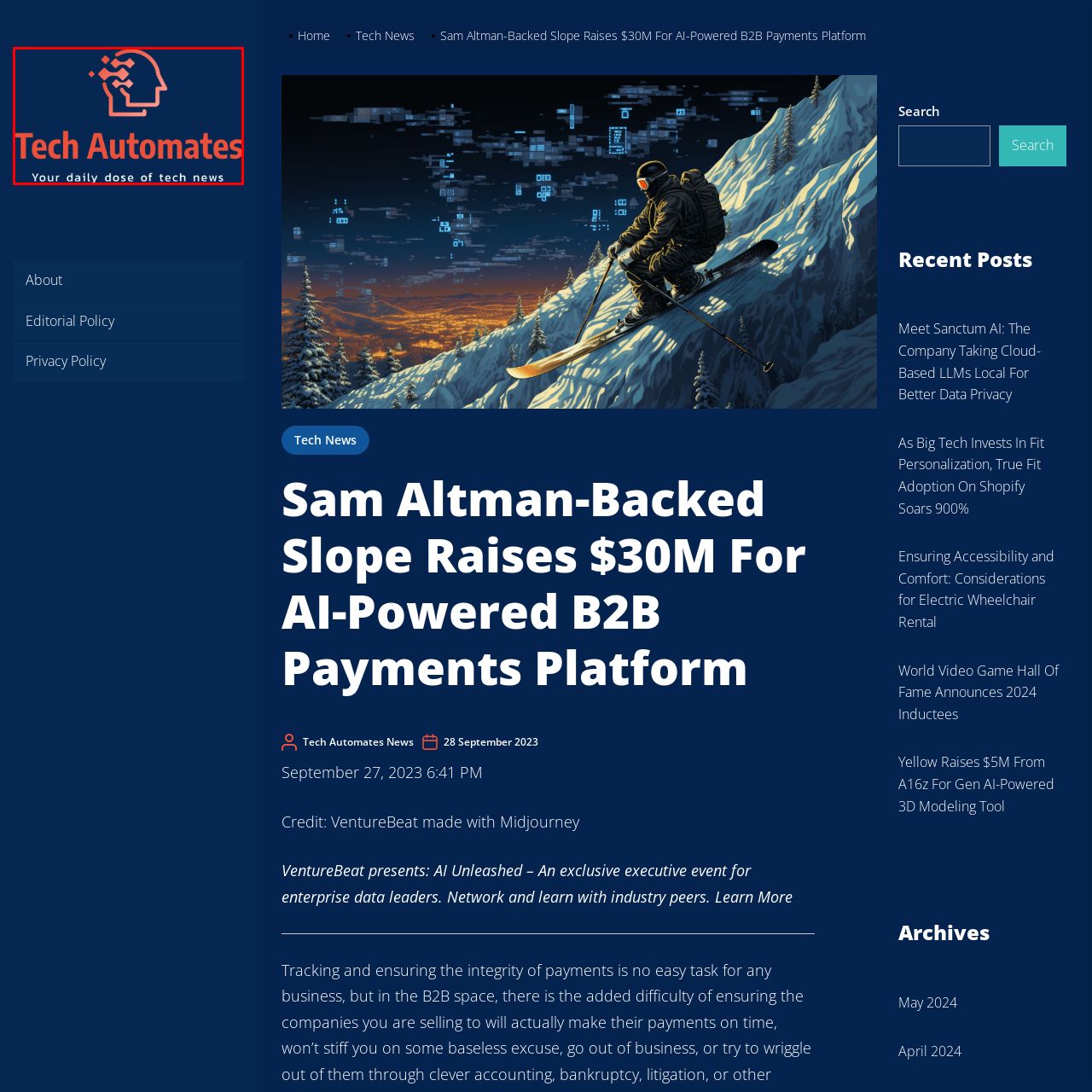What is integrated with the human head silhouette in the logo?
Inspect the image inside the red bounding box and provide a detailed answer drawing from the visual content.

The caption states that the design prominently showcases a stylized human head silhouette, integrated with digital elements such as pixels or abstract shapes, symbolizing innovation and technology.